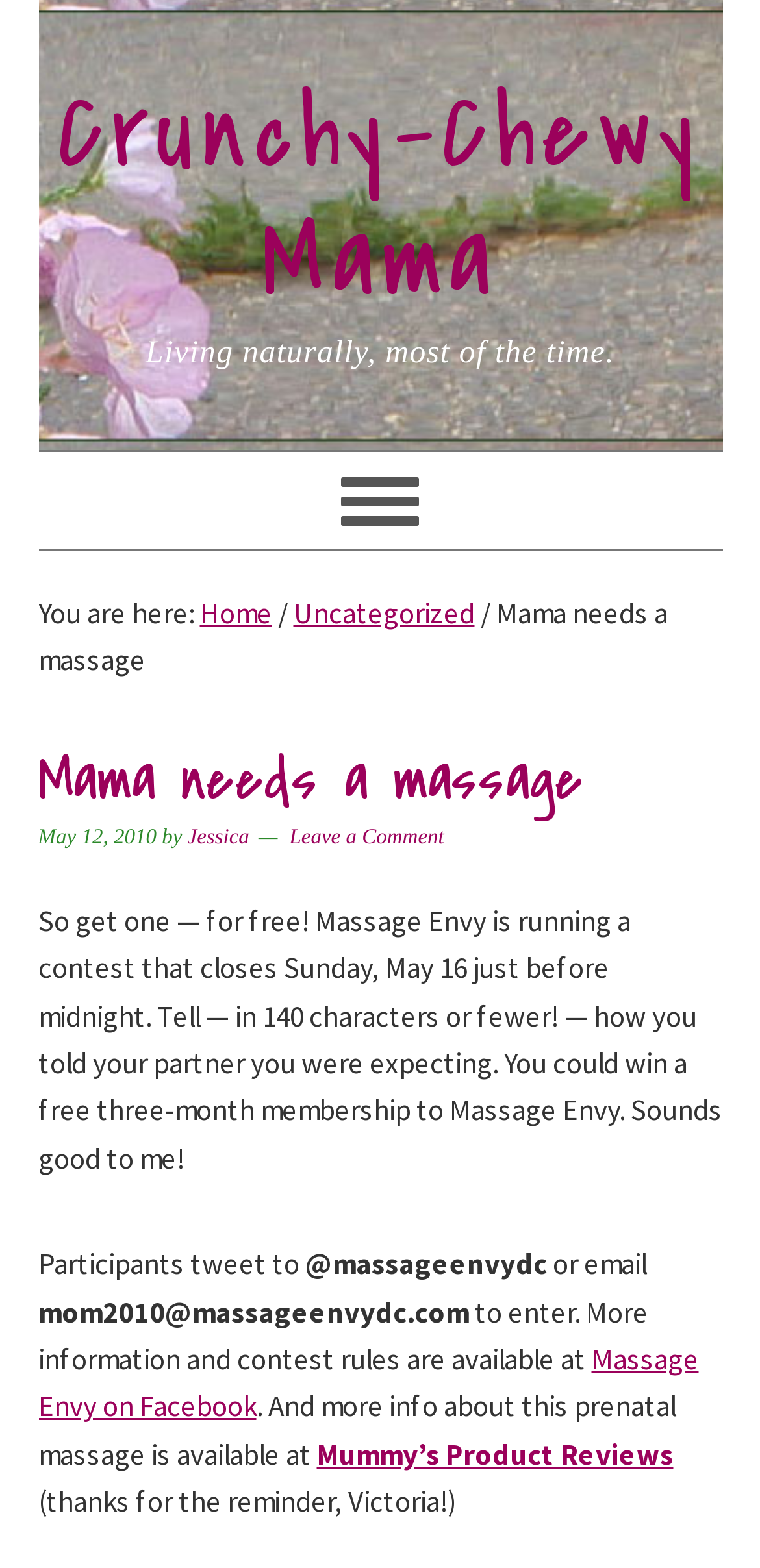Refer to the element description Home and identify the corresponding bounding box in the screenshot. Format the coordinates as (top-left x, top-left y, bottom-right x, bottom-right y) with values in the range of 0 to 1.

[0.263, 0.379, 0.358, 0.402]